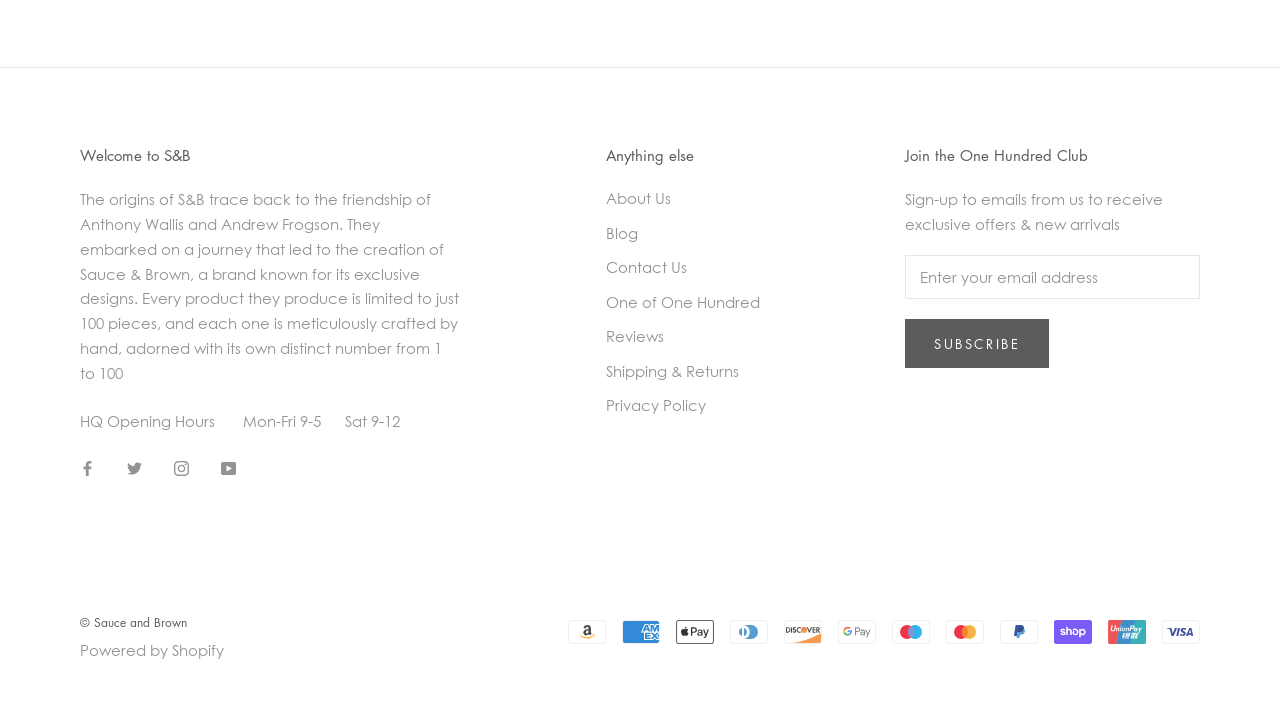Indicate the bounding box coordinates of the element that must be clicked to execute the instruction: "Click on Facebook". The coordinates should be given as four float numbers between 0 and 1, i.e., [left, top, right, bottom].

[0.062, 0.645, 0.074, 0.68]